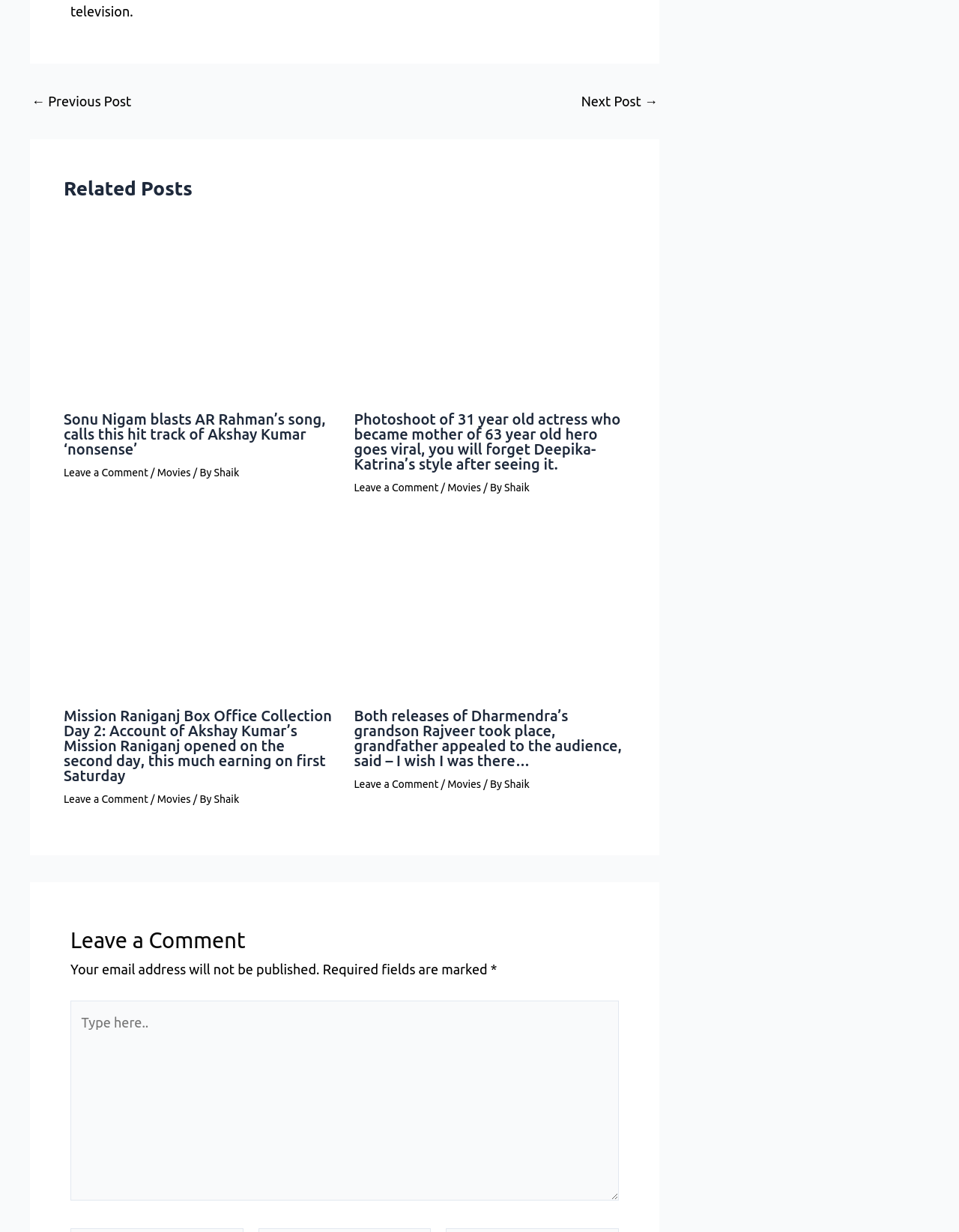Reply to the question below using a single word or brief phrase:
How many related posts are there on this webpage?

4